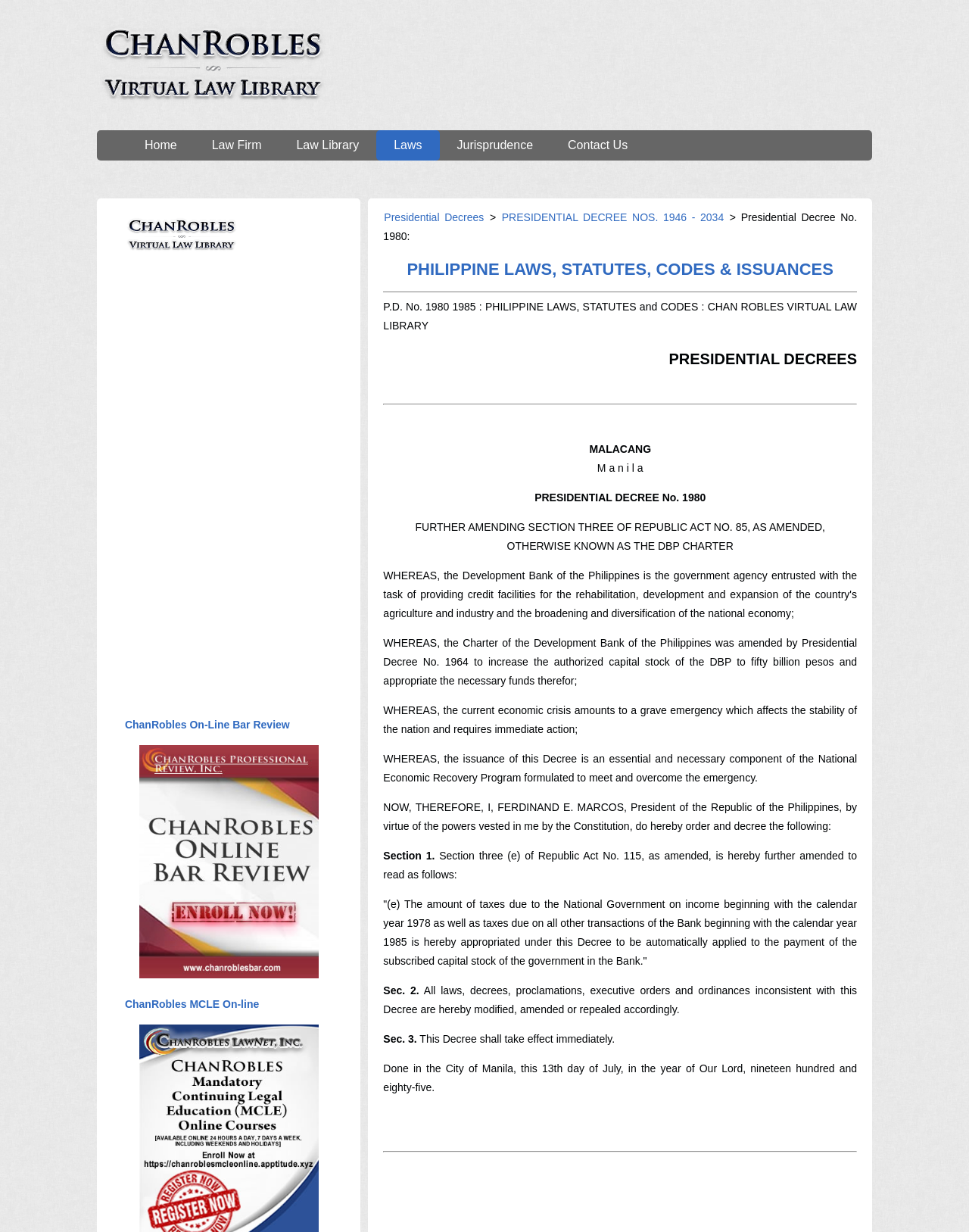Please specify the bounding box coordinates for the clickable region that will help you carry out the instruction: "Visit Law Library".

[0.288, 0.106, 0.388, 0.13]